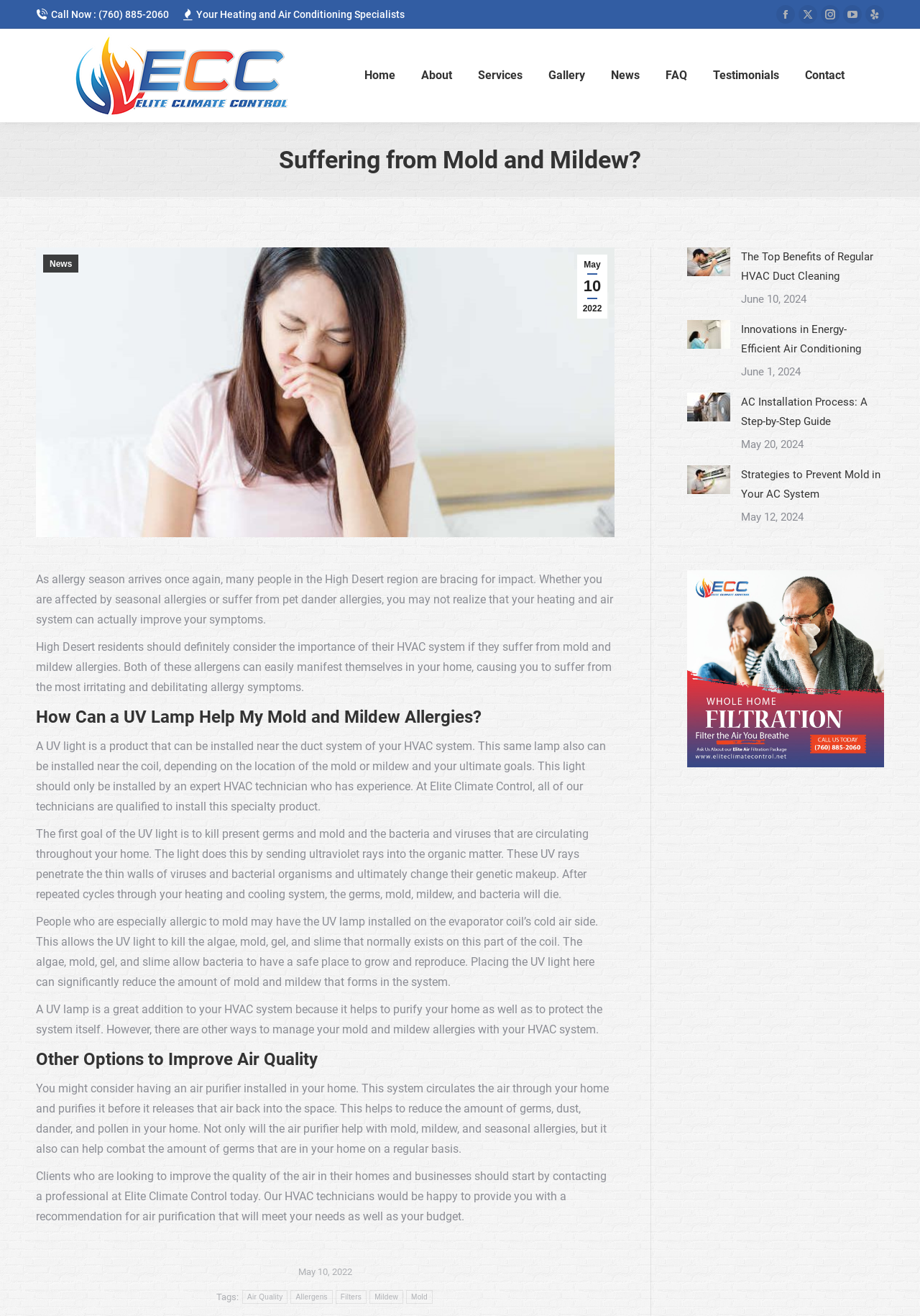What is the benefit of having an air purifier?
Kindly offer a detailed explanation using the data available in the image.

The webpage states that an air purifier can help to reduce the amount of germs, dust, dander, and pollen in a home, which can be beneficial for people who suffer from allergies.